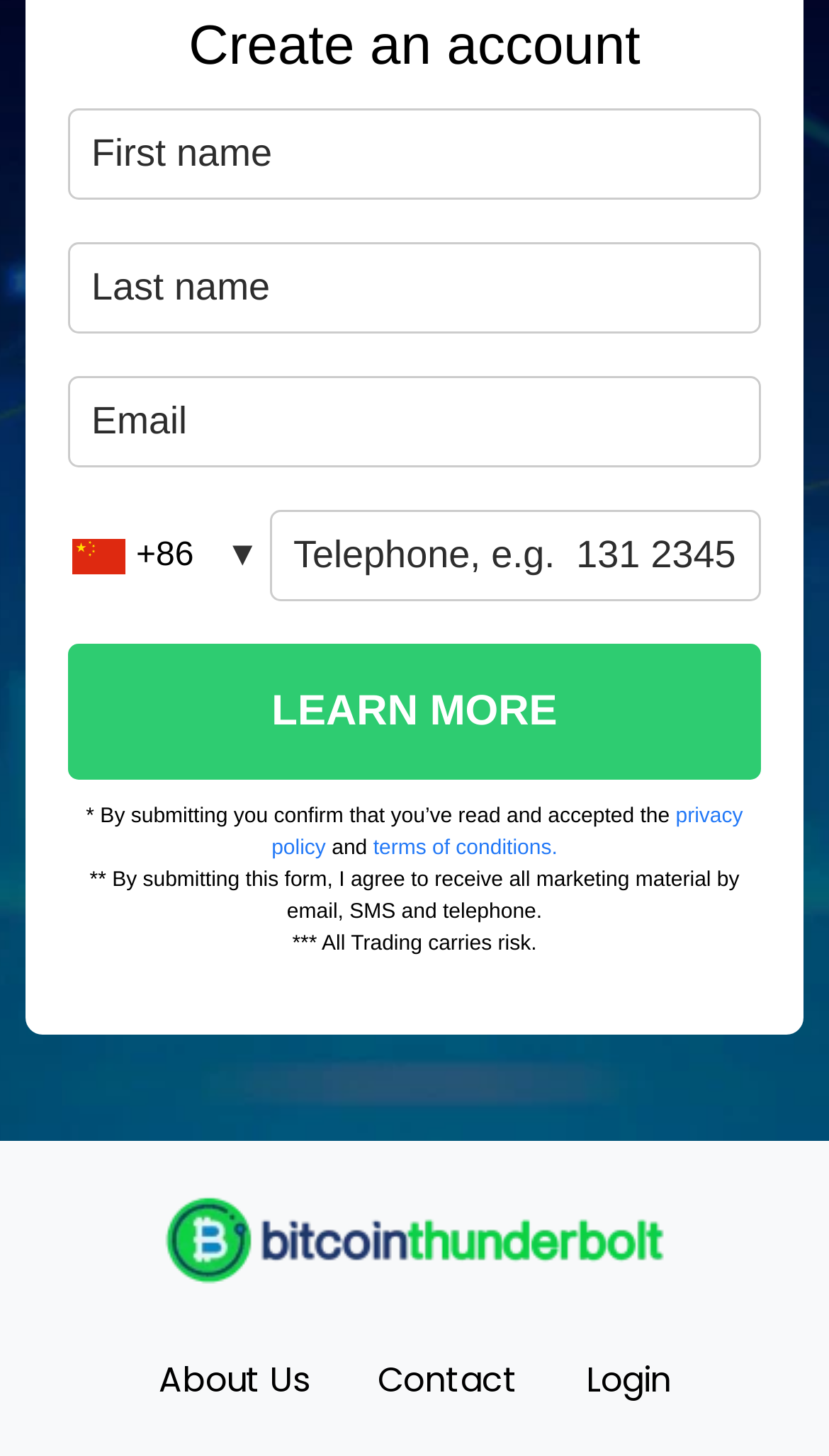Identify the bounding box coordinates for the region to click in order to carry out this instruction: "Go to About Us page". Provide the coordinates using four float numbers between 0 and 1, formatted as [left, top, right, bottom].

[0.15, 0.92, 0.414, 0.978]